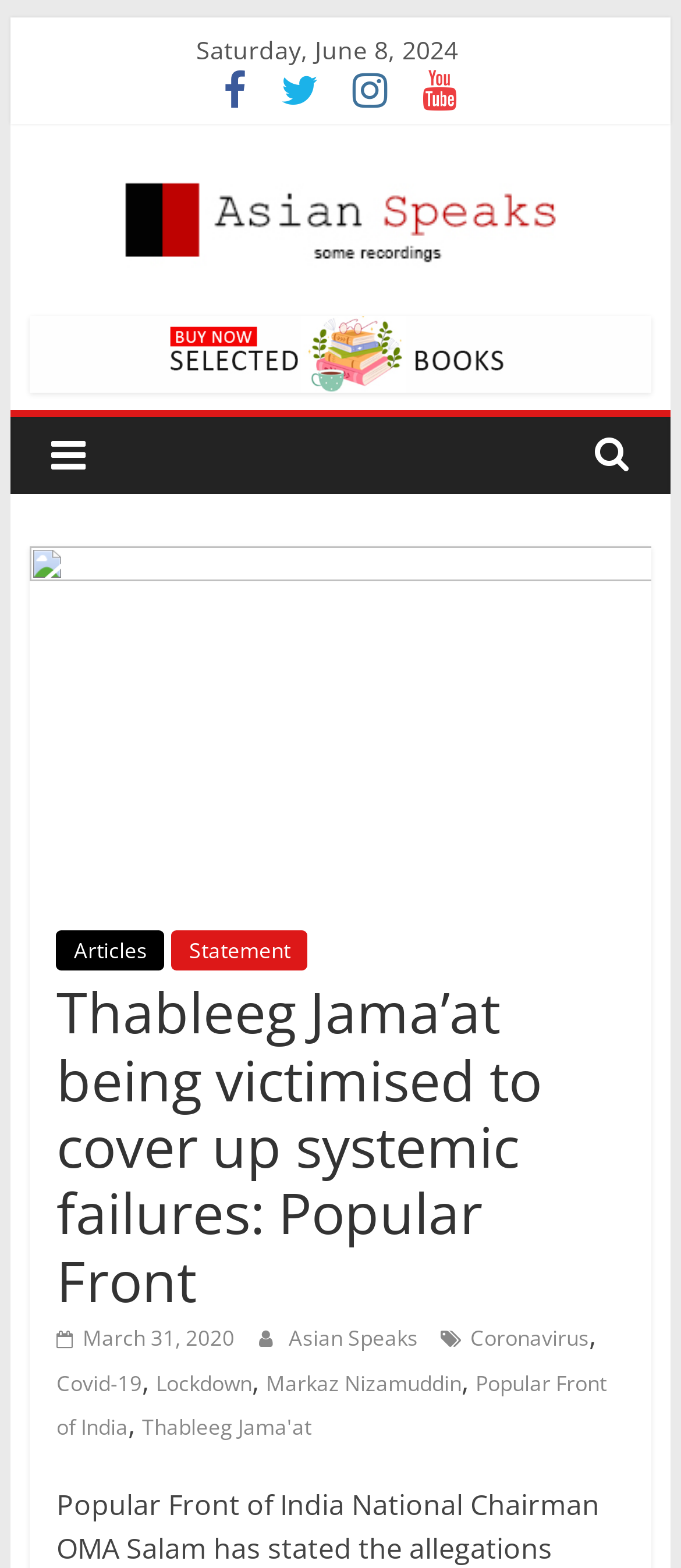What is the category of the article 'Thableeg Jama’at being victimised to cover up systemic failures: Popular Front'?
Answer the question using a single word or phrase, according to the image.

Statement